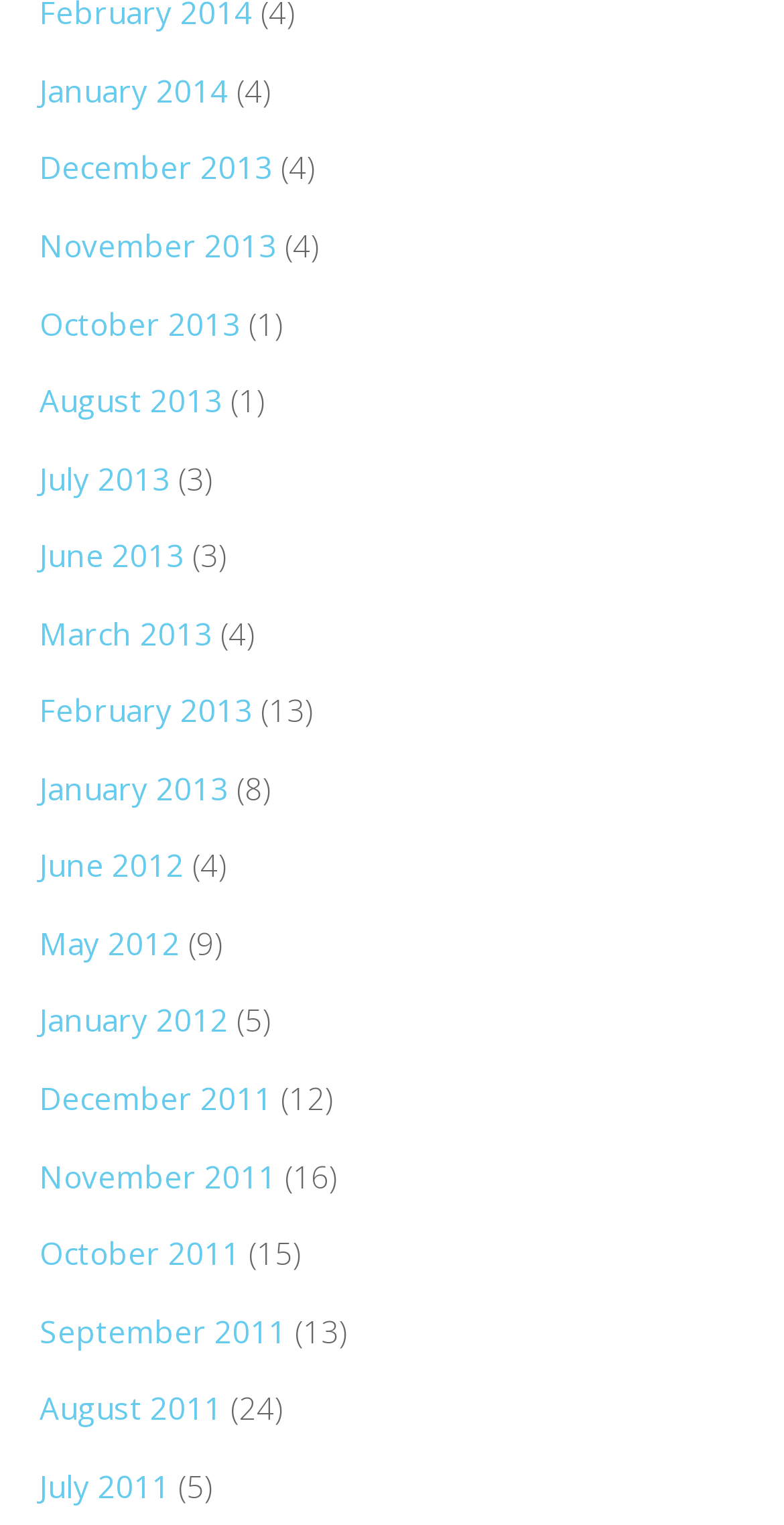Answer the following in one word or a short phrase: 
What is the vertical position of the link 'June 2012'?

Above the middle